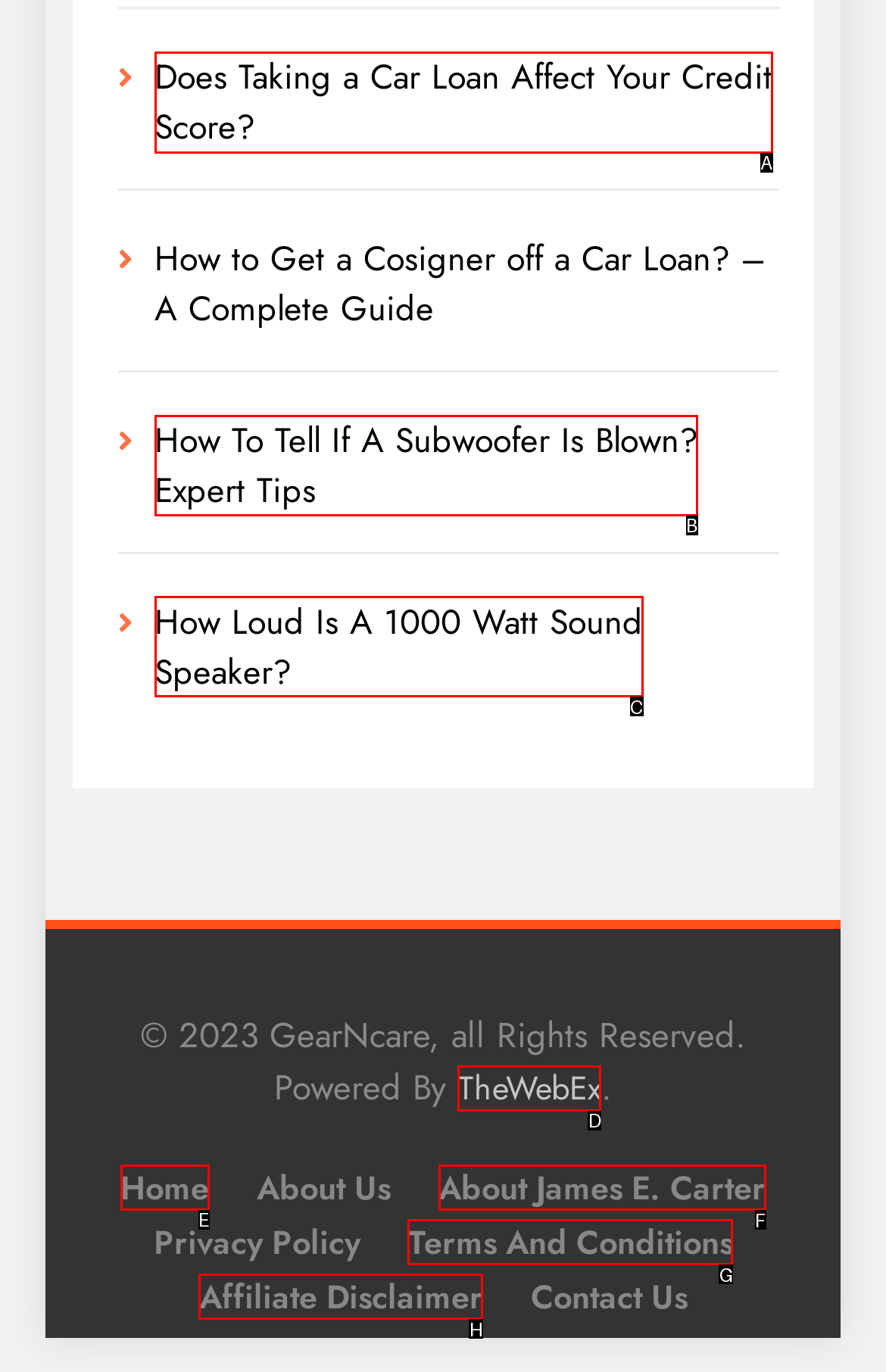Determine which element should be clicked for this task: Visit the home page
Answer with the letter of the selected option.

E